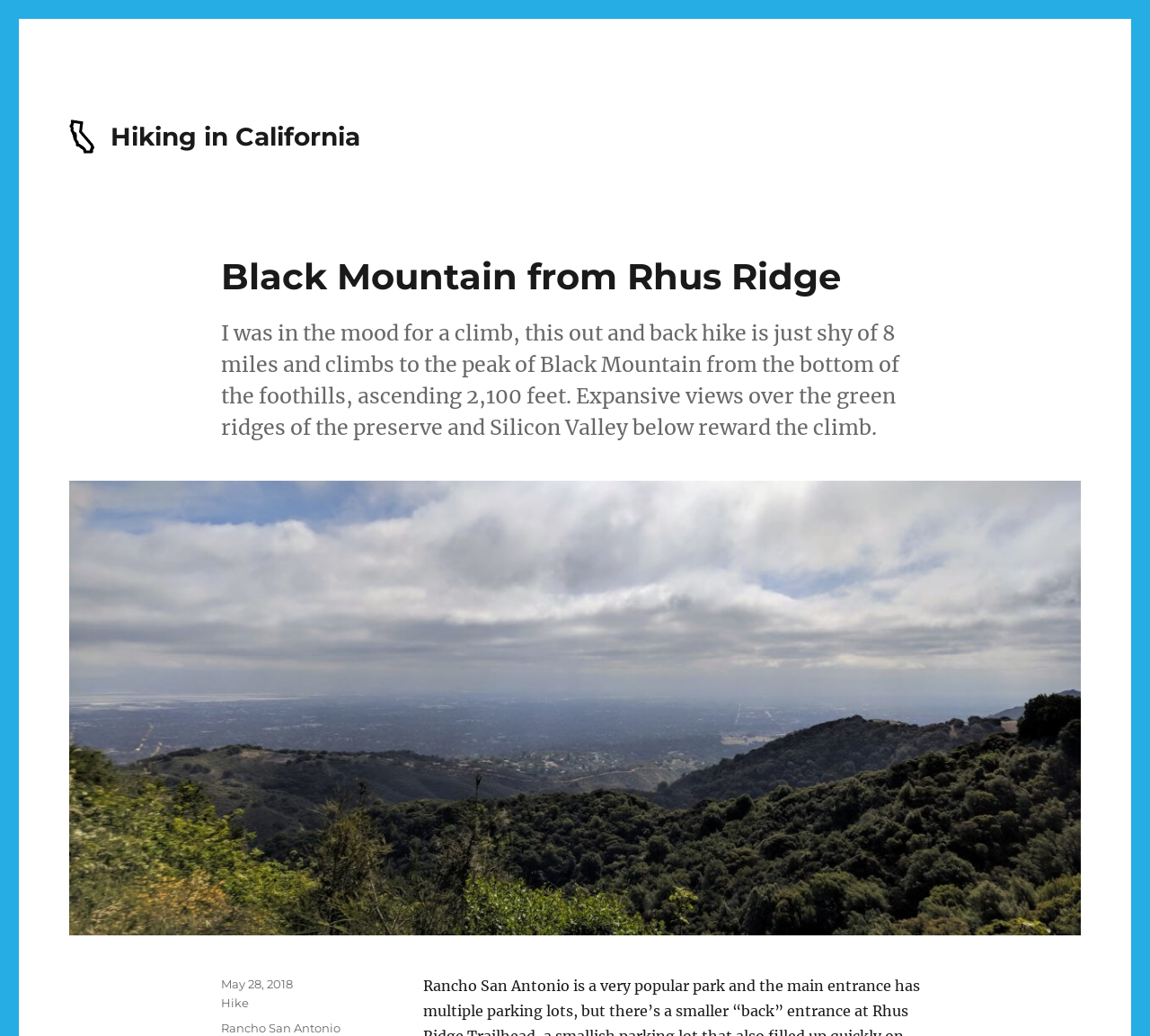Identify the webpage's primary heading and generate its text.

Hiking in California